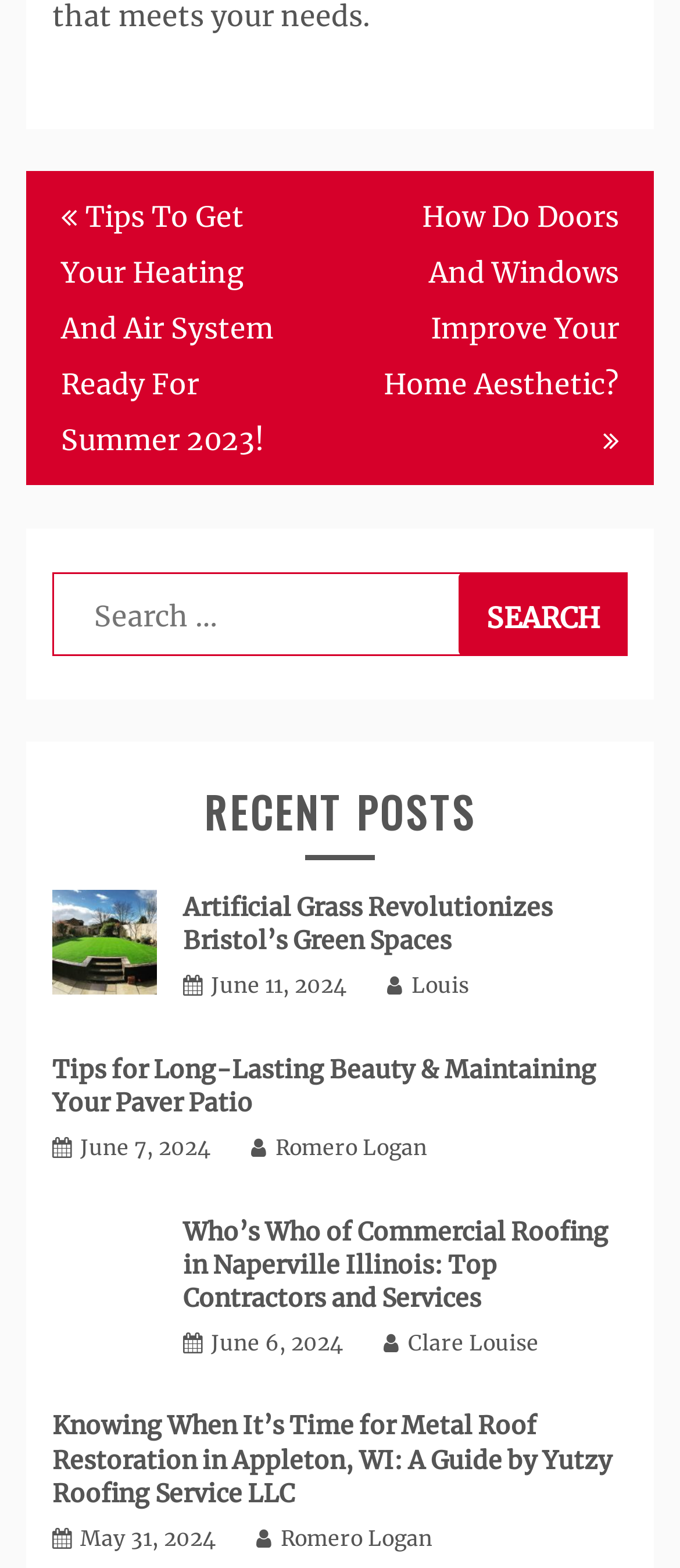Could you highlight the region that needs to be clicked to execute the instruction: "Search with the search button"?

[0.674, 0.365, 0.923, 0.418]